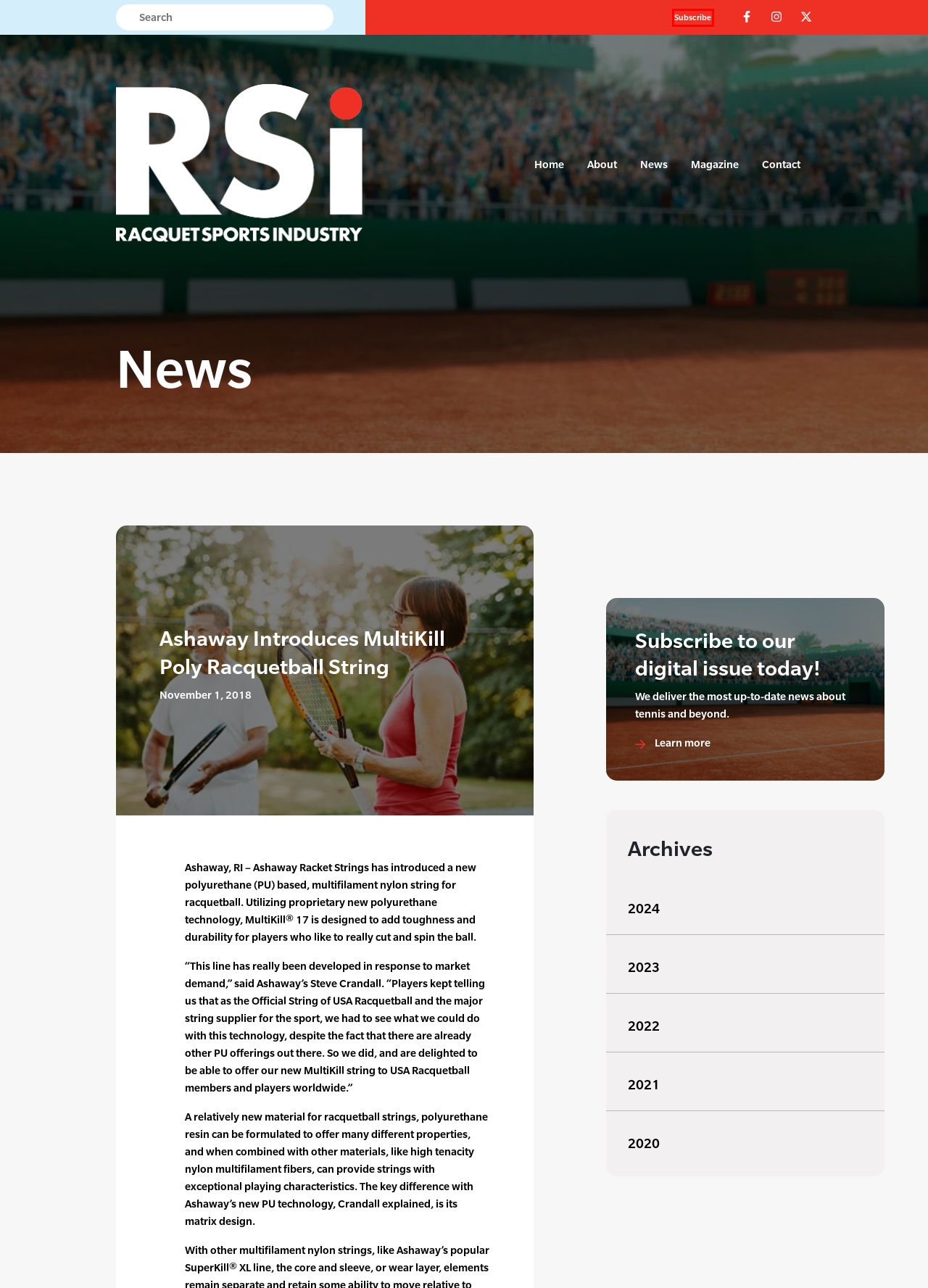You have a screenshot showing a webpage with a red bounding box around a UI element. Choose the webpage description that best matches the new page after clicking the highlighted element. Here are the options:
A. Subscribe - Racquet Sports Industry
B. 2024 - Racquet Sports Industry
C. 2023 - Racquet Sports Industry
D. 2020 - Racquet Sports Industry
E. News - Racquet Sports Industry
F. Home - Racquet Sports Industry
G. 2021 - Racquet Sports Industry
H. 2022 - Racquet Sports Industry

A